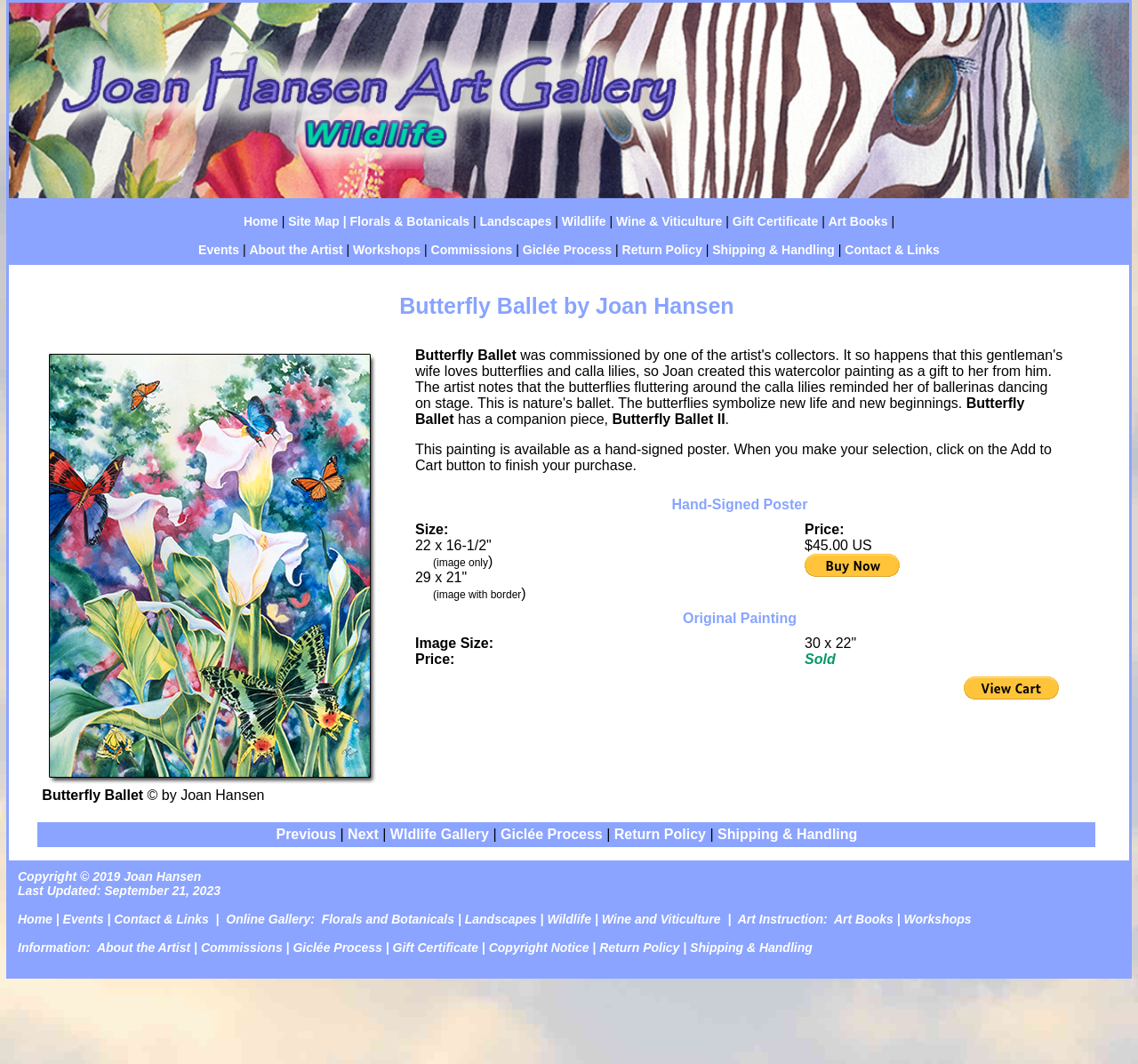Pinpoint the bounding box coordinates of the element that must be clicked to accomplish the following instruction: "Click on the 'Contact & Links' link". The coordinates should be in the format of four float numbers between 0 and 1, i.e., [left, top, right, bottom].

[0.742, 0.228, 0.826, 0.242]